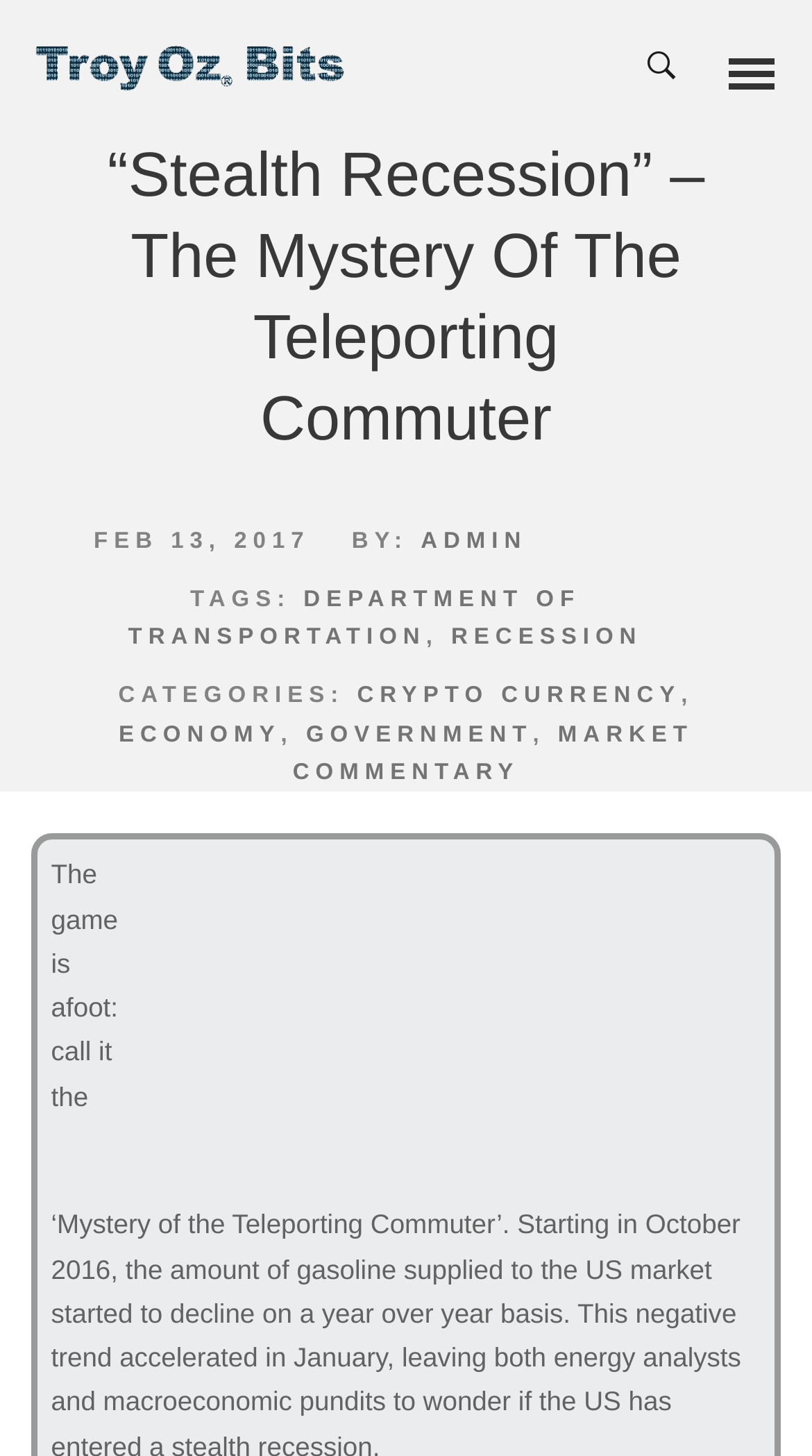Determine the bounding box coordinates for the UI element described. Format the coordinates as (top-left x, top-left y, bottom-right x, bottom-right y) and ensure all values are between 0 and 1. Element description: Call Now Button

None